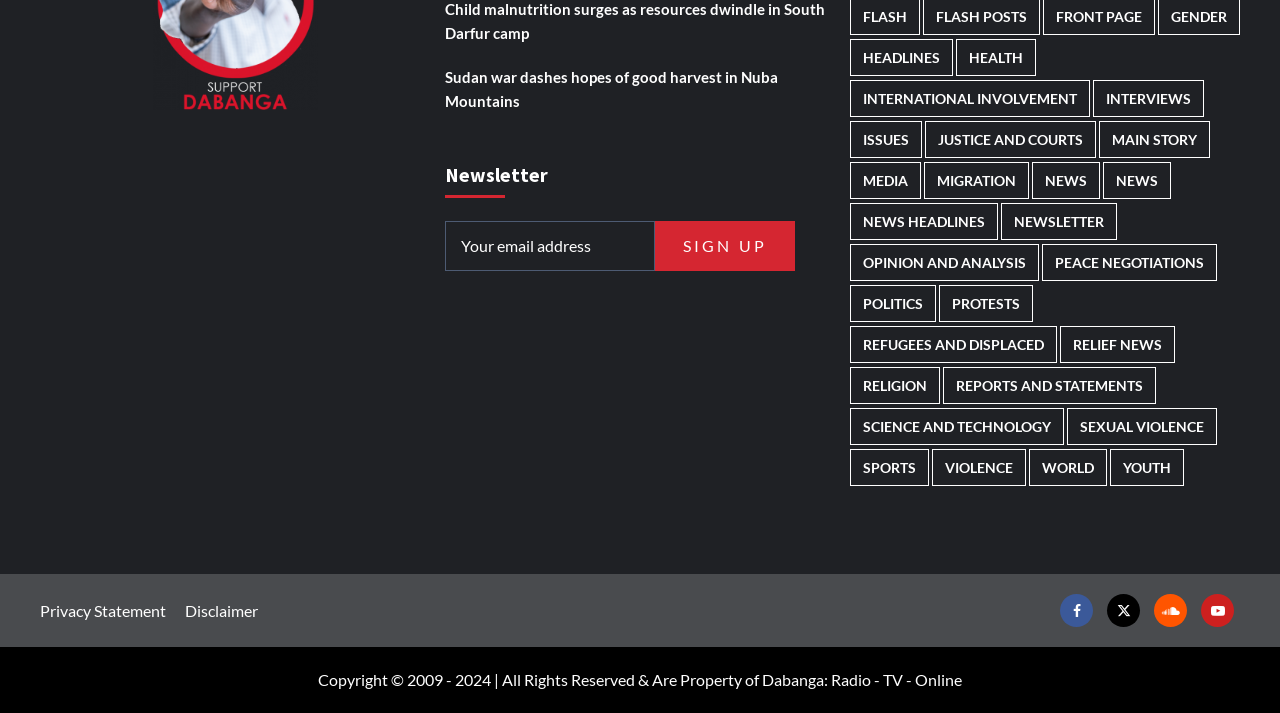Use one word or a short phrase to answer the question provided: 
How many items are in the 'News' category?

47,159